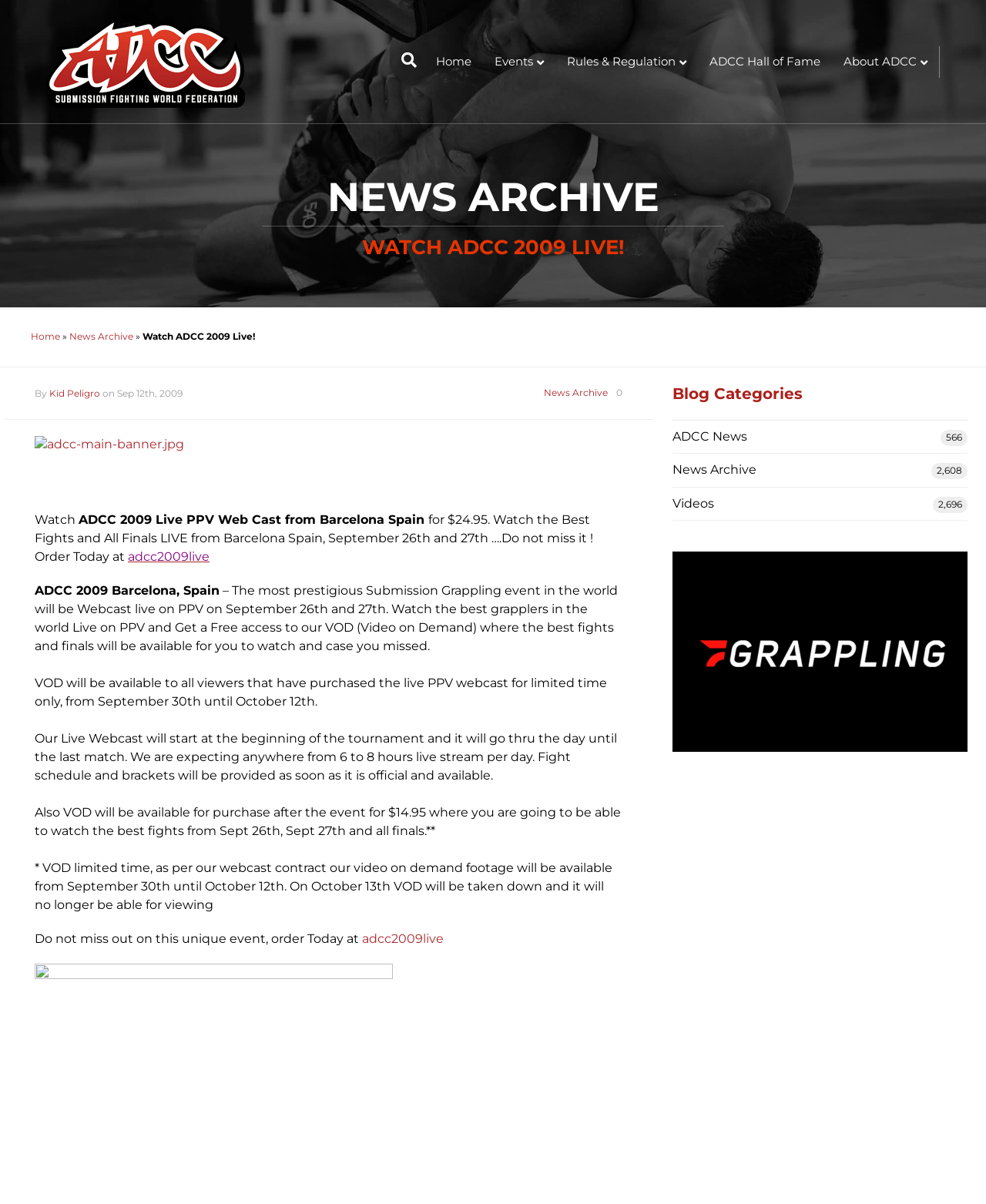What is the name of the event being promoted?
Please provide a comprehensive answer based on the information in the image.

Based on the webpage content, specifically the heading 'WATCH ADCC 2009 LIVE!' and the text 'Watch ADCC 2009 Live PPV Web Cast from Barcelona Spain', it is clear that the event being promoted is ADCC 2009.